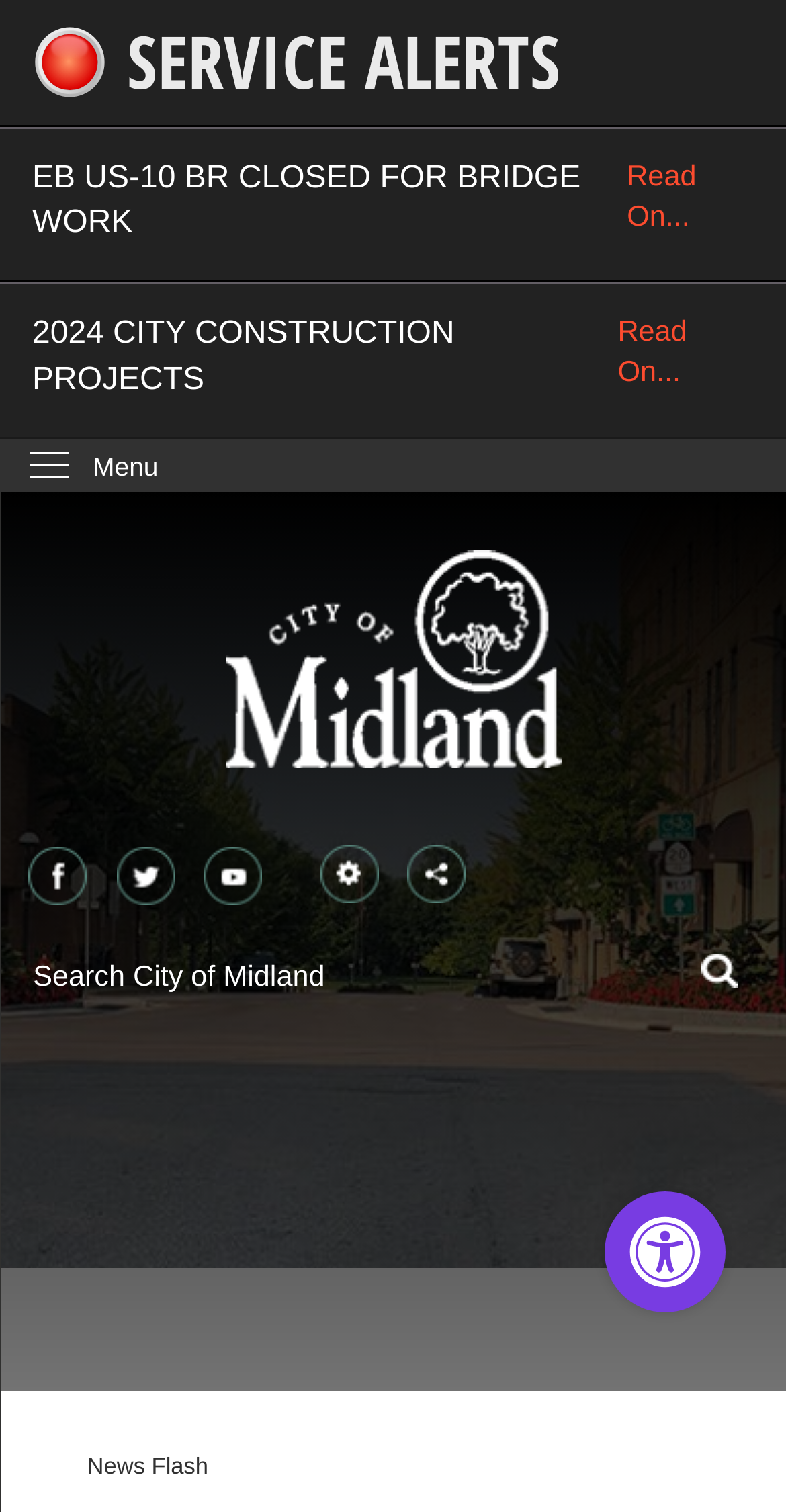How many regions are there in the top navigation bar?
Using the image, give a concise answer in the form of a single word or short phrase.

3